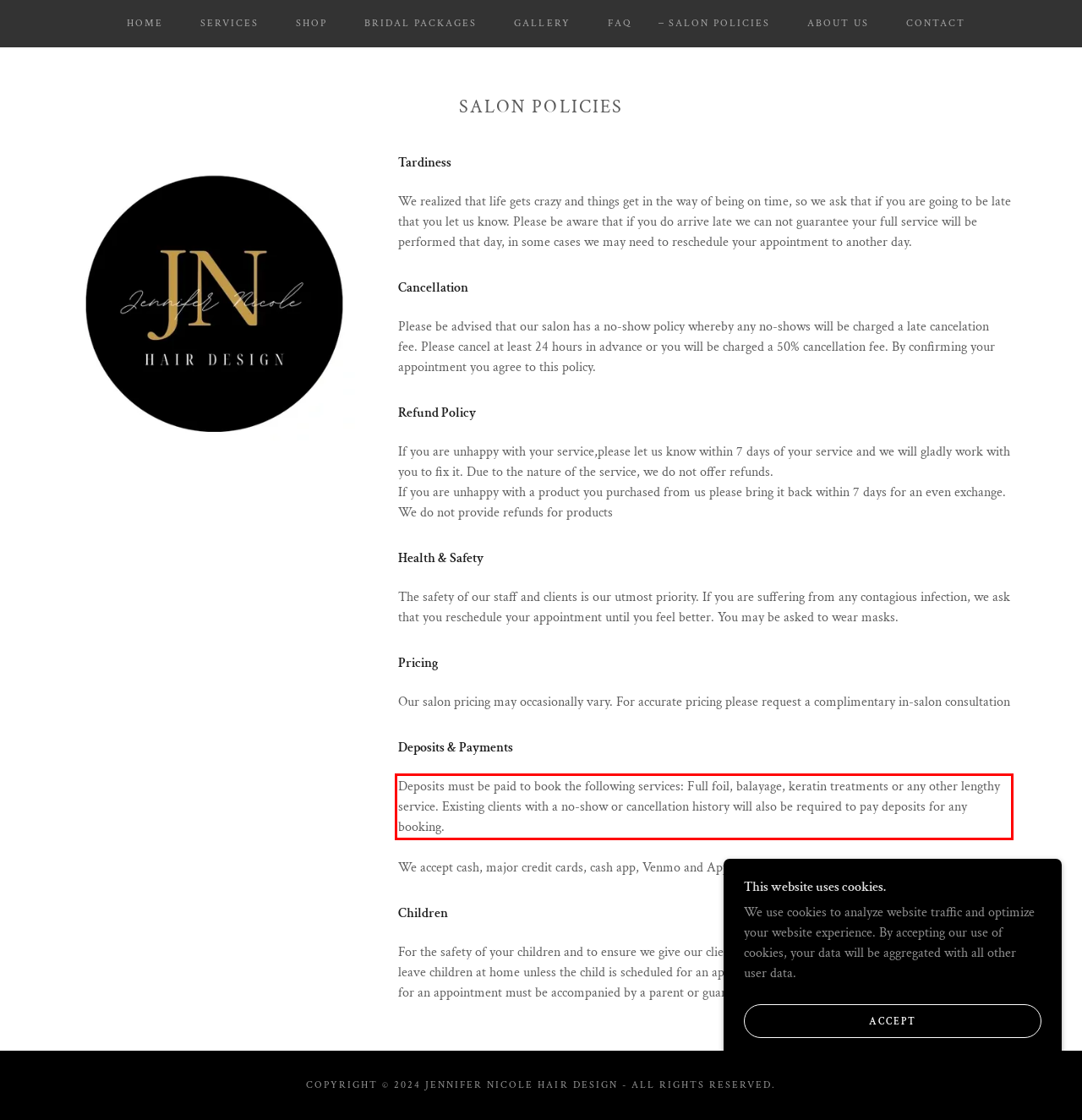You have a screenshot with a red rectangle around a UI element. Recognize and extract the text within this red bounding box using OCR.

Deposits must be paid to book the following services: Full foil, balayage, keratin treatments or any other lengthy service. Existing clients with a no-show or cancellation history will also be required to pay deposits for any booking.